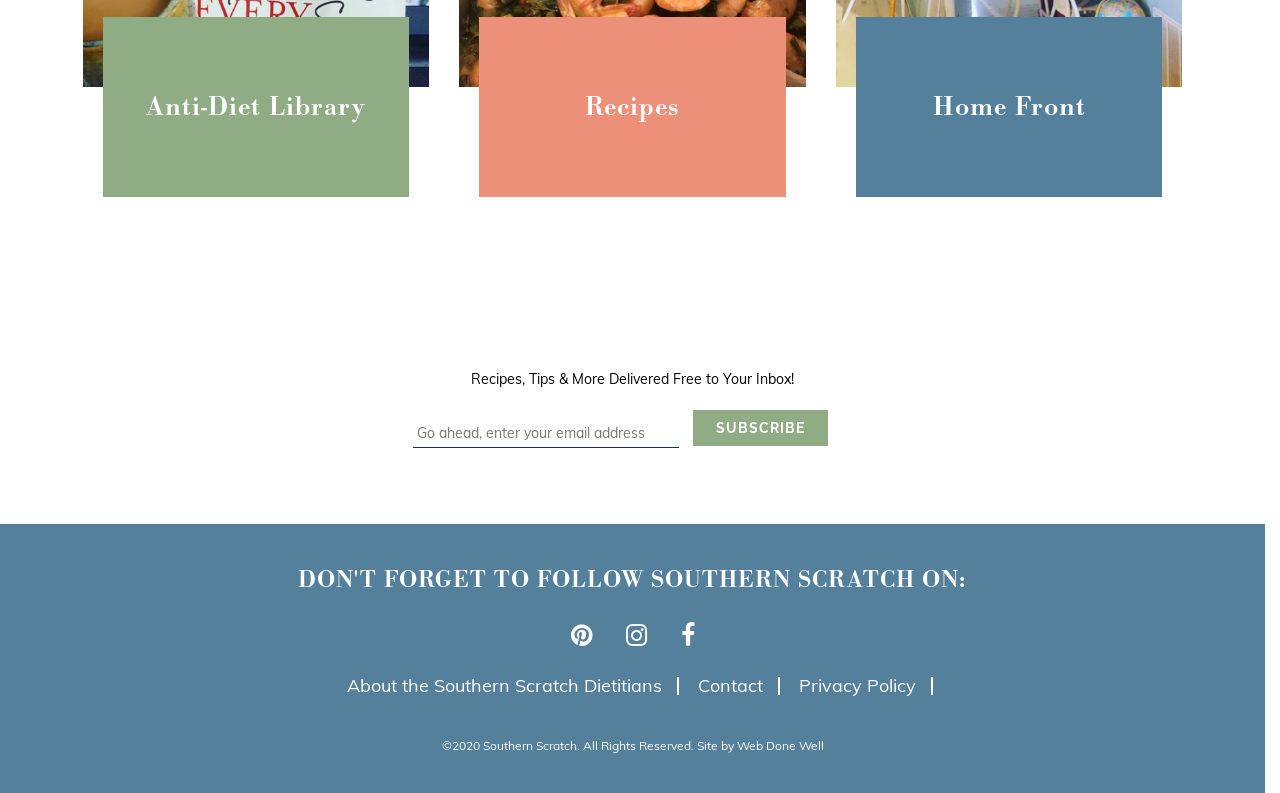Locate the bounding box coordinates of the clickable region to complete the following instruction: "Subscribe to the newsletter."

[0.541, 0.517, 0.647, 0.562]